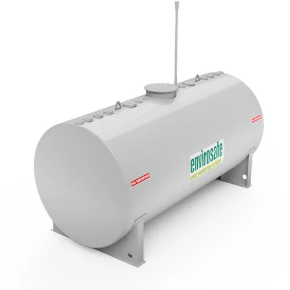Please give a succinct answer to the question in one word or phrase:
What is the purpose of the vent pipe on the fuel tank?

For maintenance